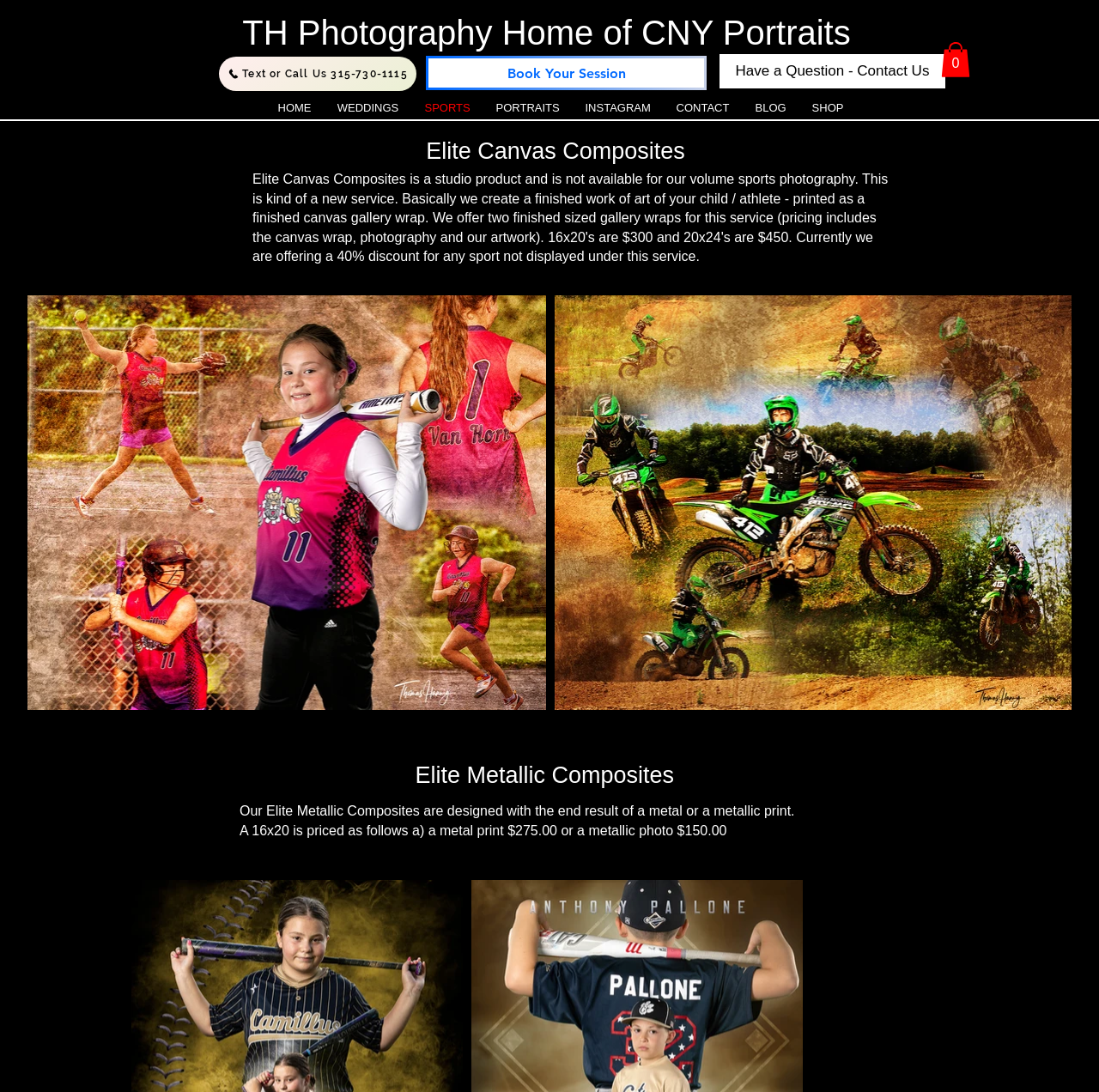Detail the various sections and features present on the webpage.

The webpage is about ELITE PORTRAITS, specifically CNY Portraits. At the top, there is a heading that reads "TH Photography Home of CNY Portraits". Below this heading, there are three links: "Text or Call Us 315-730-1115", "Have a Question - Contact Us", and "Book Your Session", which are positioned side by side. 

To the right of these links, there is a button labeled "Cart with 0 items" that contains an SVG icon. Below these elements, there is a navigation menu labeled "Site" that contains seven links: "HOME", "WEDDINGS", "SPORTS", "PORTRAITS", "INSTAGRAM", "CONTACT", and "BLOG", which are arranged horizontally.

Further down the page, there are two headings: "Elite Canvas Composites" and "Elite Metallic Composites". The first heading is accompanied by two buttons, one on the left and one on the right, with no labels. The second heading is followed by a block of text that describes the Elite Metallic Composites, including their pricing.